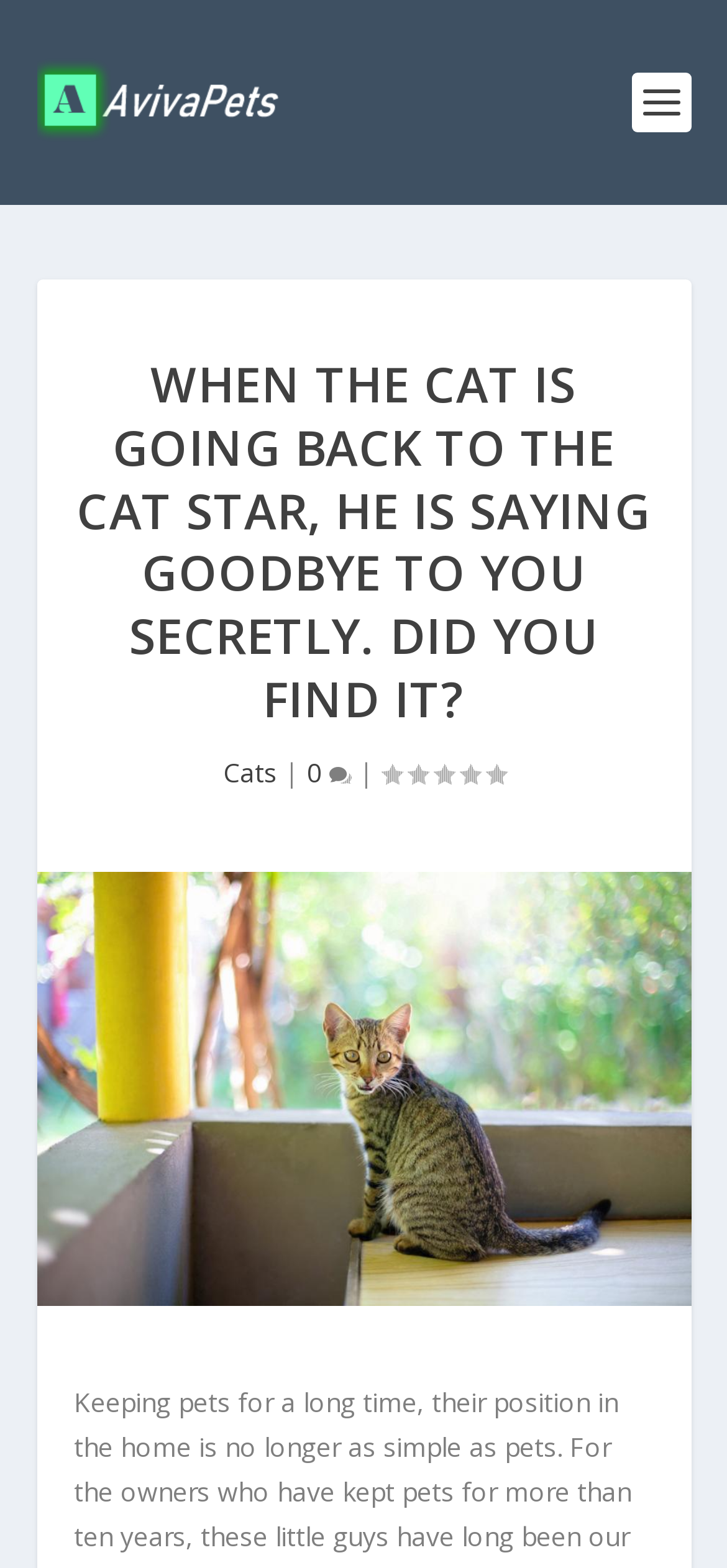Give a one-word or one-phrase response to the question: 
What is the rating of this webpage?

0.00